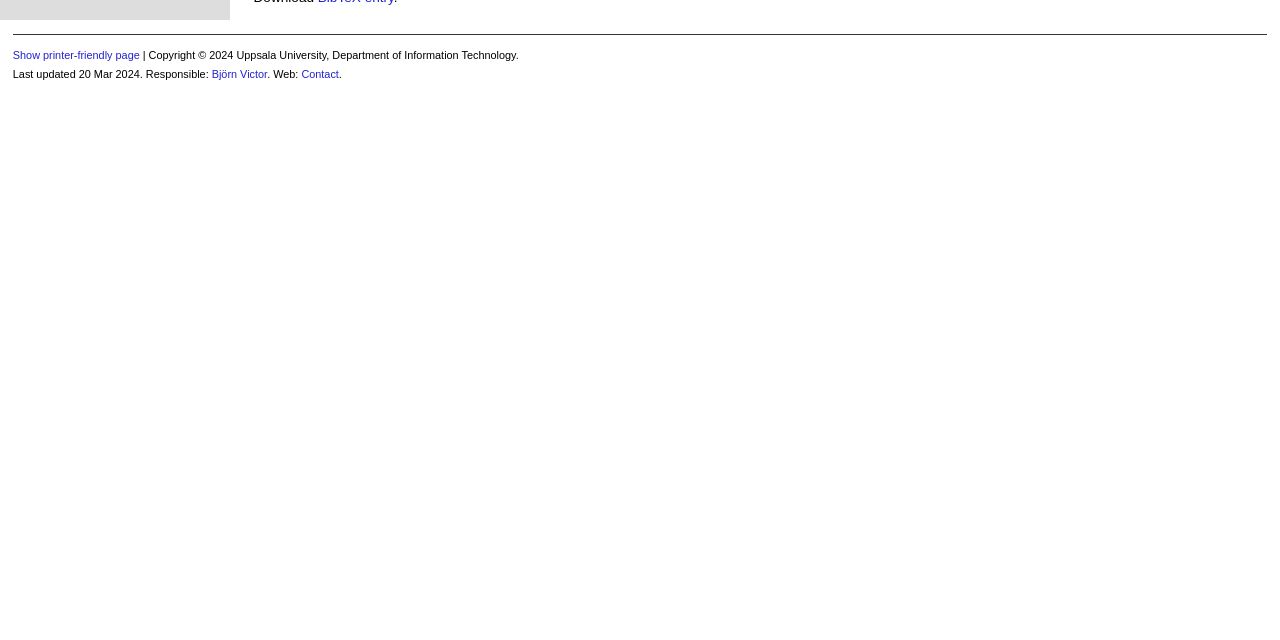Please find the bounding box for the UI component described as follows: "Contact".

[0.235, 0.106, 0.265, 0.124]